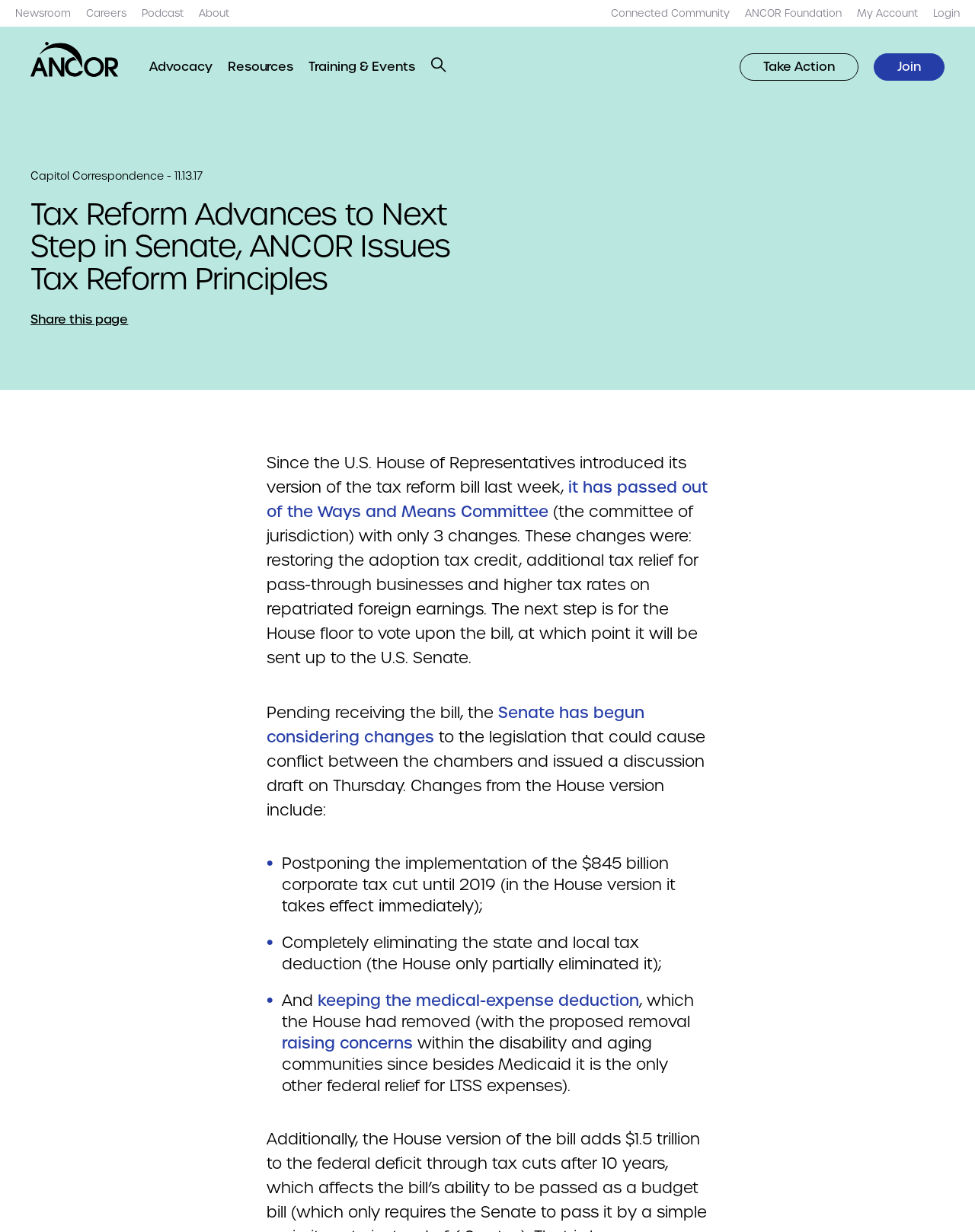Given the description of a UI element: "Training & Events", identify the bounding box coordinates of the matching element in the webpage screenshot.

[0.317, 0.047, 0.426, 0.062]